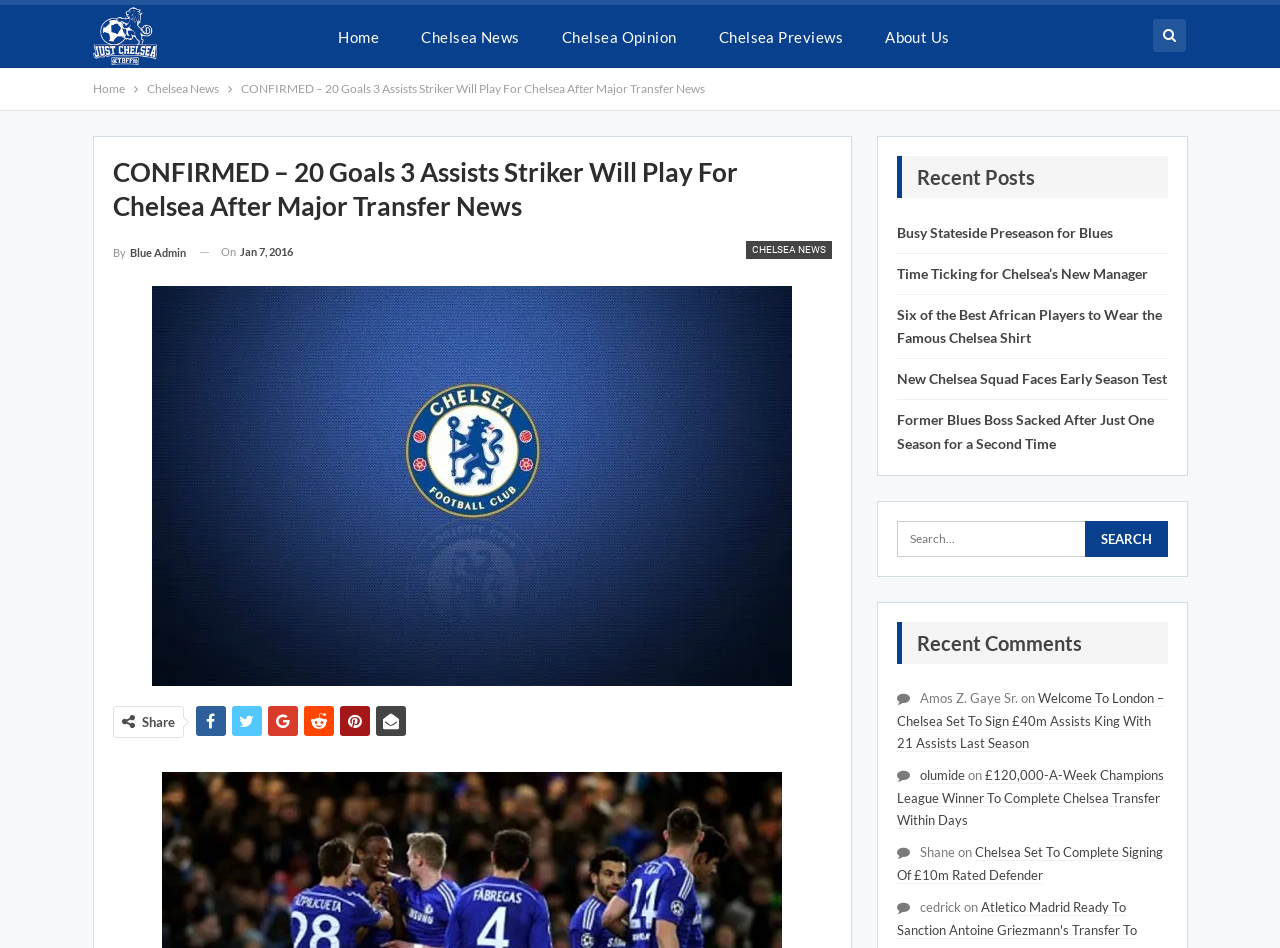What is the function of the button with the text 'SEARCH'?
Based on the image, give a one-word or short phrase answer.

To search for articles